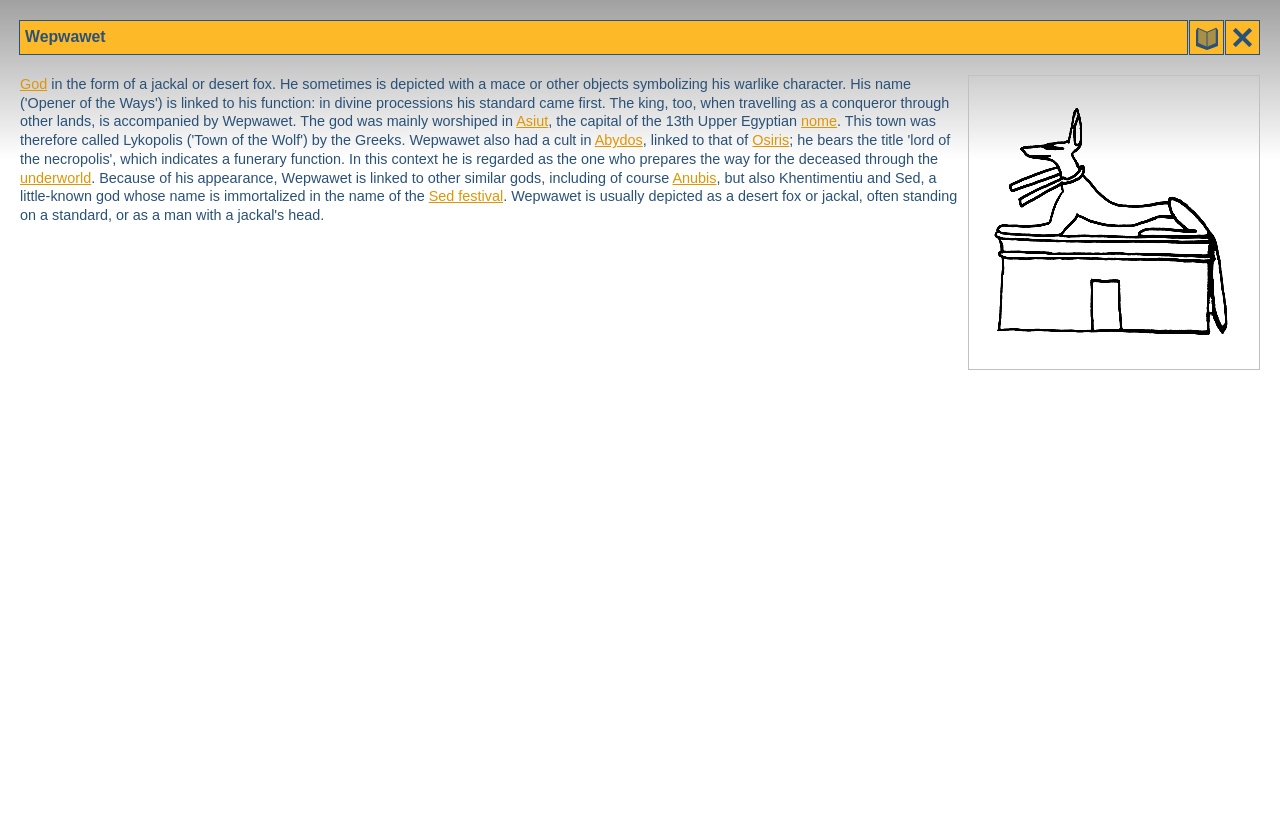Please identify the bounding box coordinates of the element that needs to be clicked to execute the following command: "learn about Asiut". Provide the bounding box using four float numbers between 0 and 1, formatted as [left, top, right, bottom].

[0.403, 0.14, 0.428, 0.159]